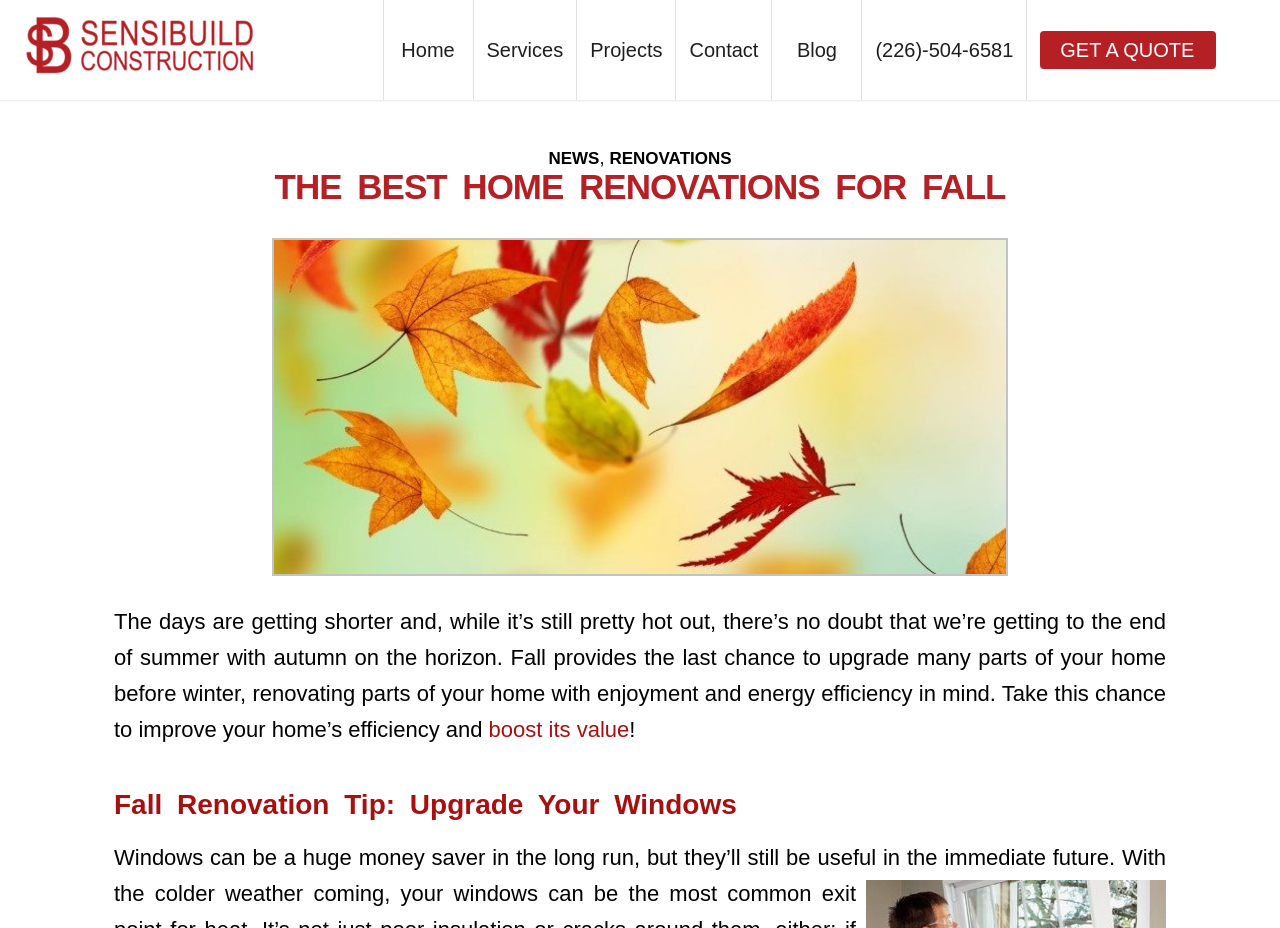Determine the coordinates of the bounding box for the clickable area needed to execute this instruction: "Click on the 'Home' menu item".

[0.299, 0.0, 0.369, 0.108]